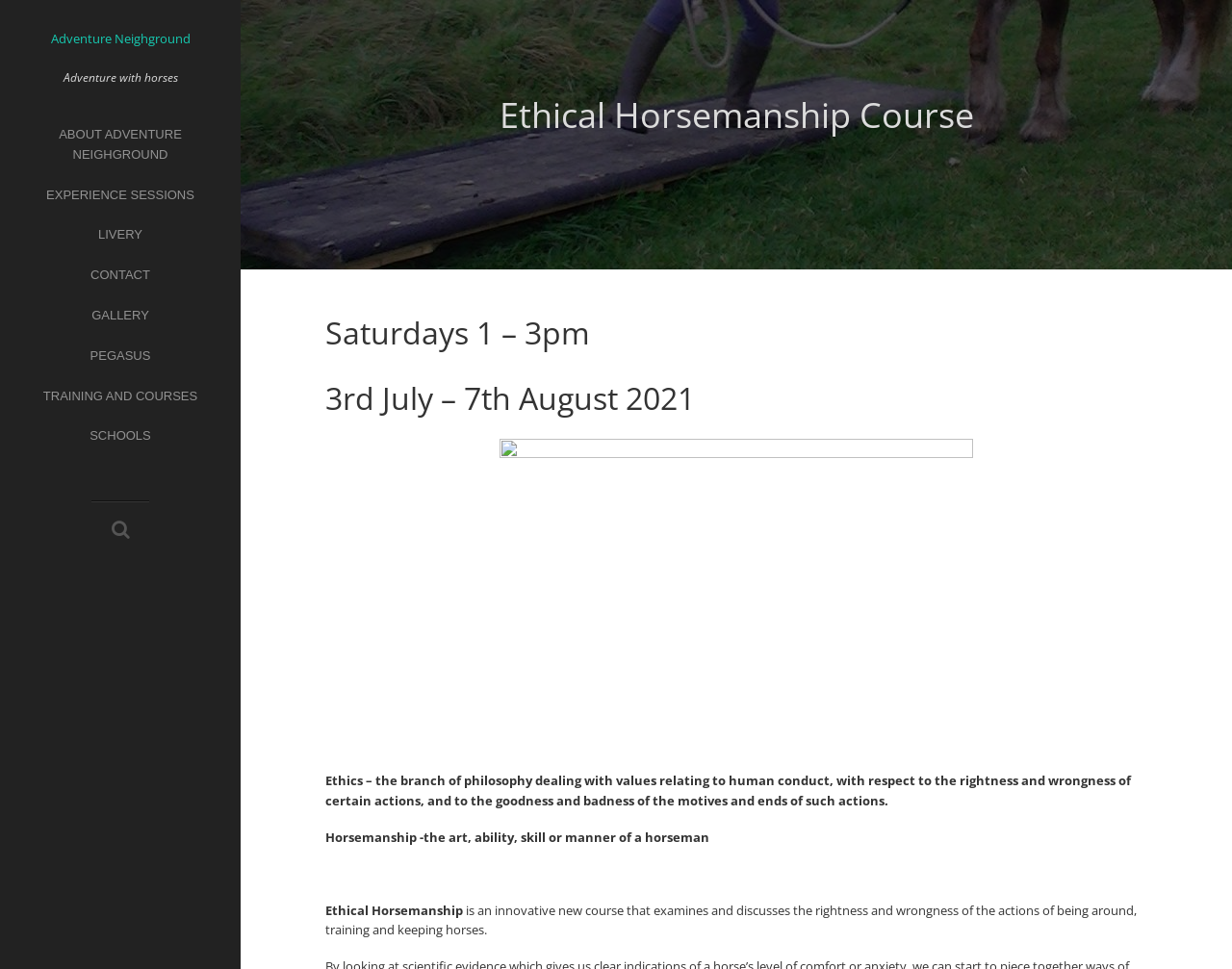Find and specify the bounding box coordinates that correspond to the clickable region for the instruction: "visit TRAINING AND COURSES page".

[0.0, 0.389, 0.195, 0.429]